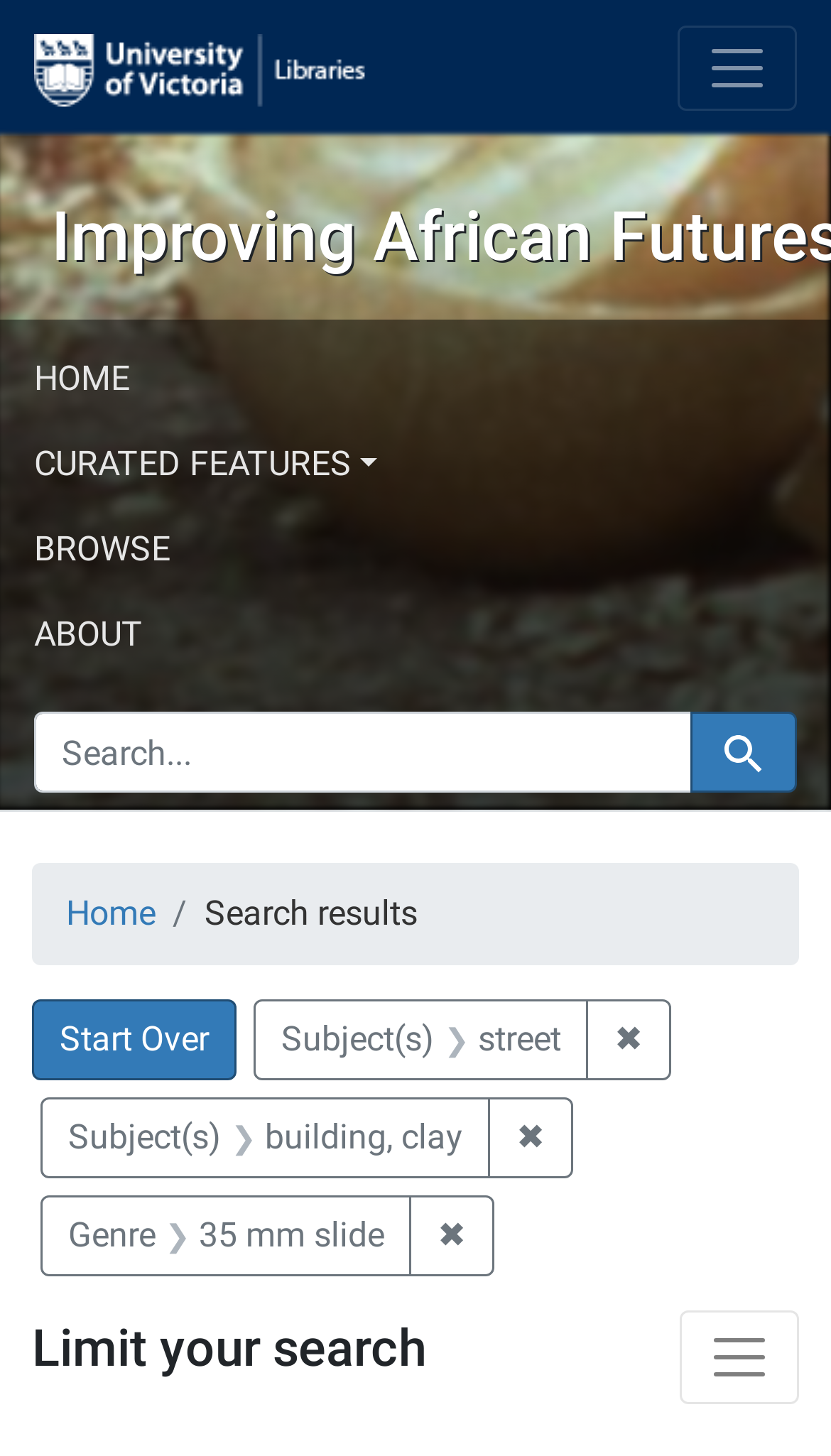Given the description "✖ Remove constraint Subject(s): street", provide the bounding box coordinates of the corresponding UI element.

[0.706, 0.687, 0.807, 0.743]